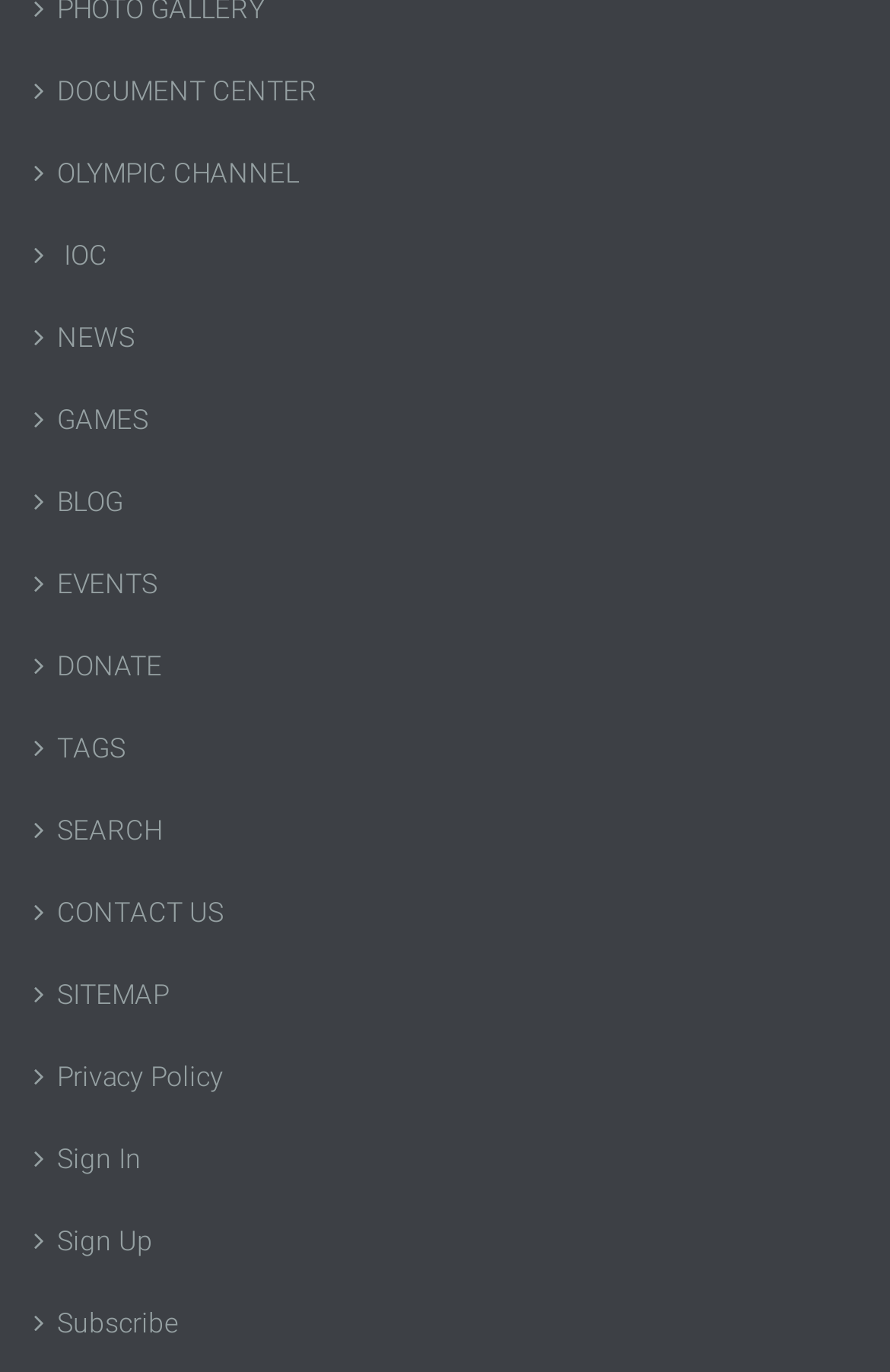Please identify the bounding box coordinates of the area that needs to be clicked to fulfill the following instruction: "View Olympic Channel."

[0.038, 0.097, 0.962, 0.157]